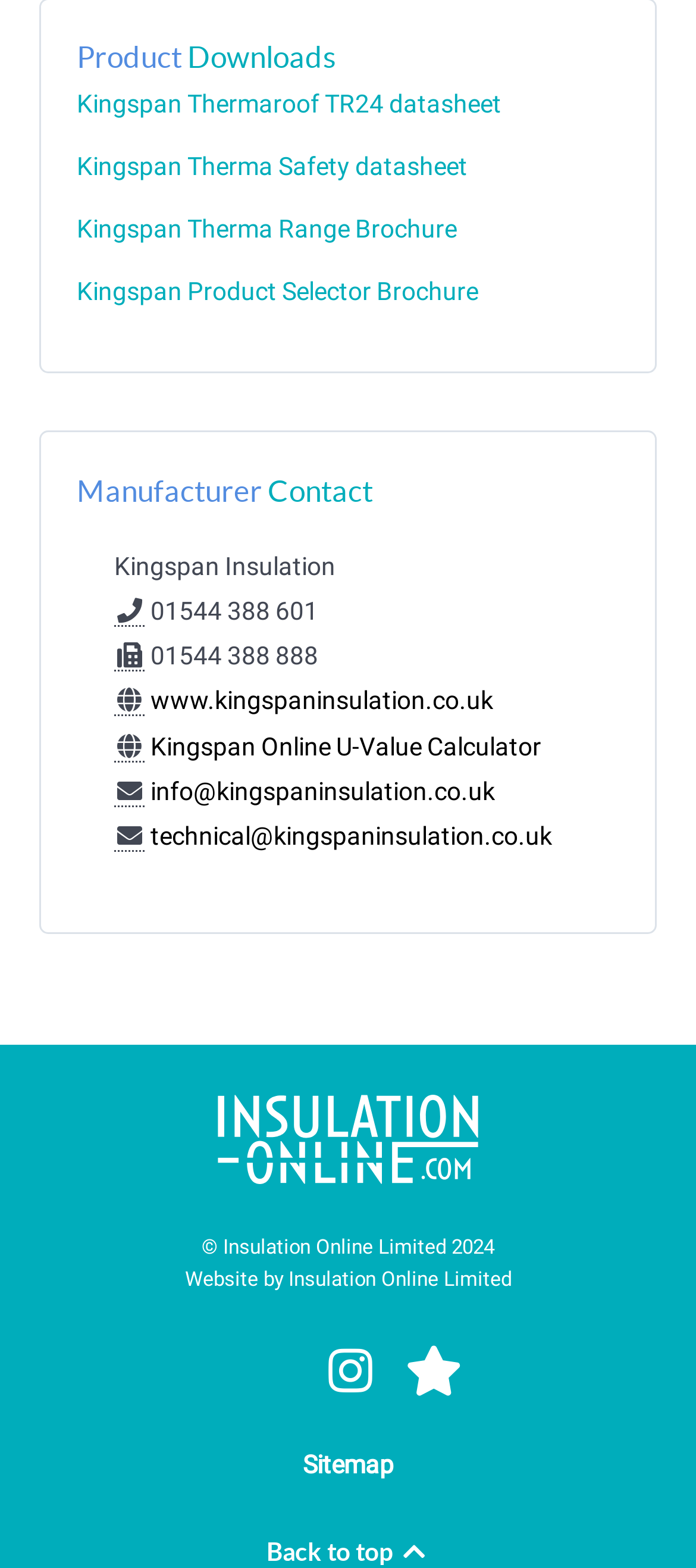Using the provided element description, identify the bounding box coordinates as (top-left x, top-left y, bottom-right x, bottom-right y). Ensure all values are between 0 and 1. Description: Kingspan Therma Safety datasheet

[0.11, 0.154, 0.671, 0.172]